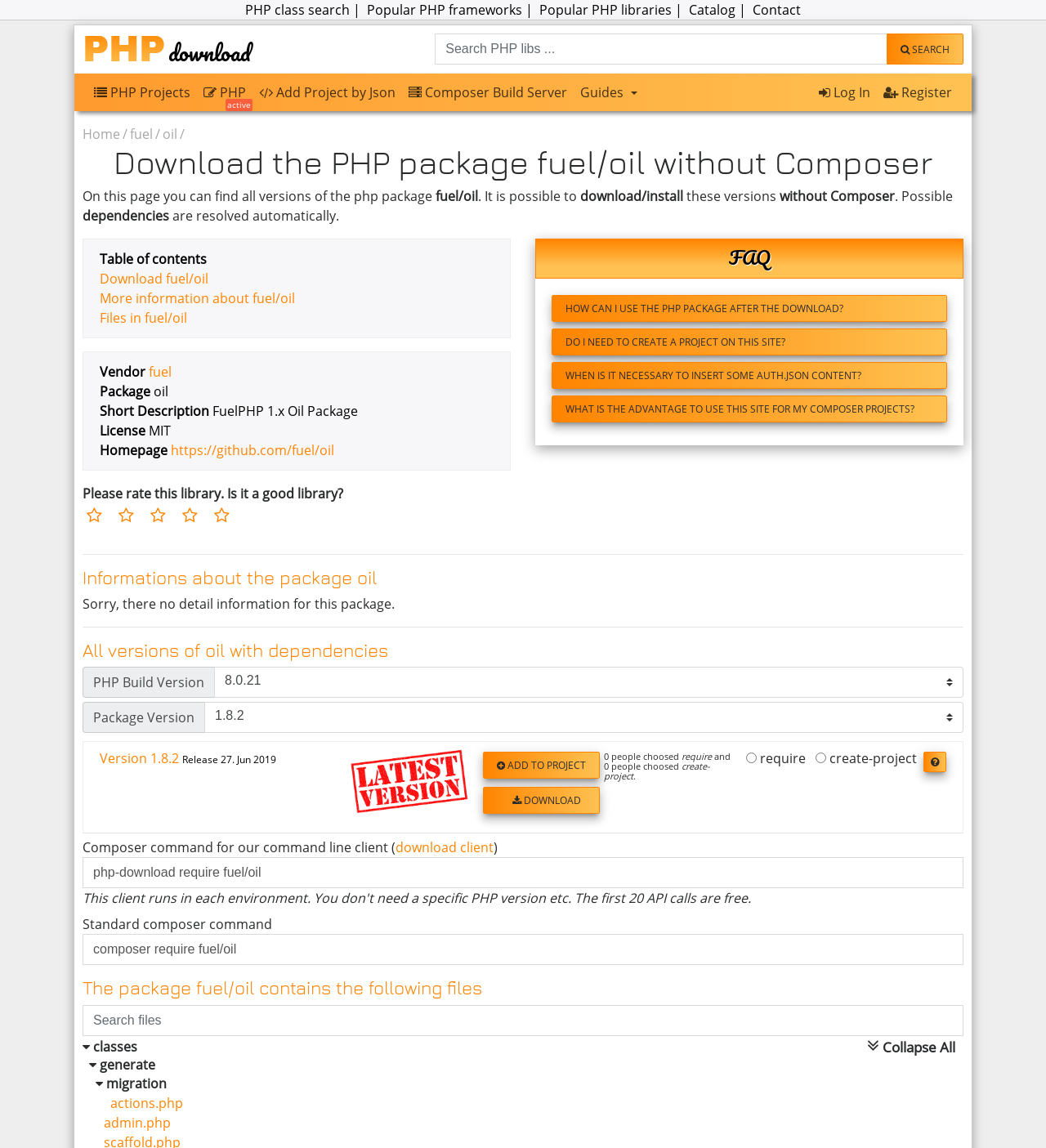Extract the heading text from the webpage.

Download the PHP package fuel/oil without Composer